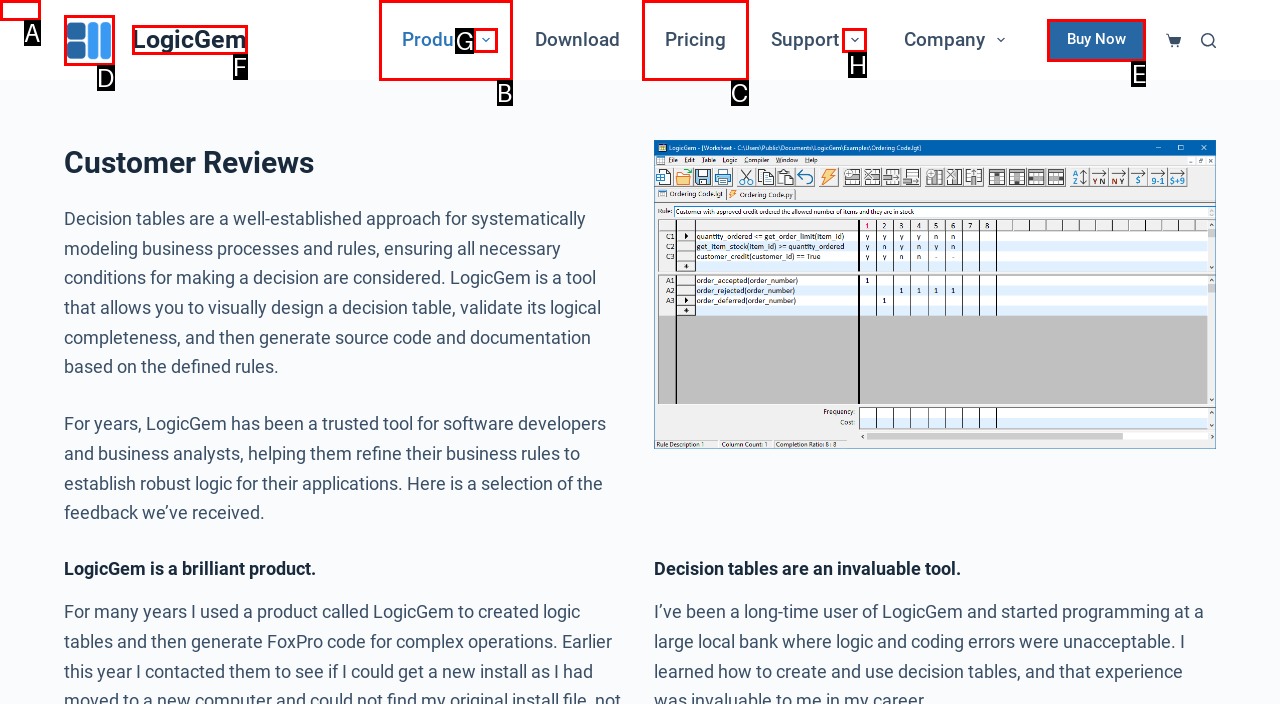Given the instruction: Buy Now, which HTML element should you click on?
Answer with the letter that corresponds to the correct option from the choices available.

E